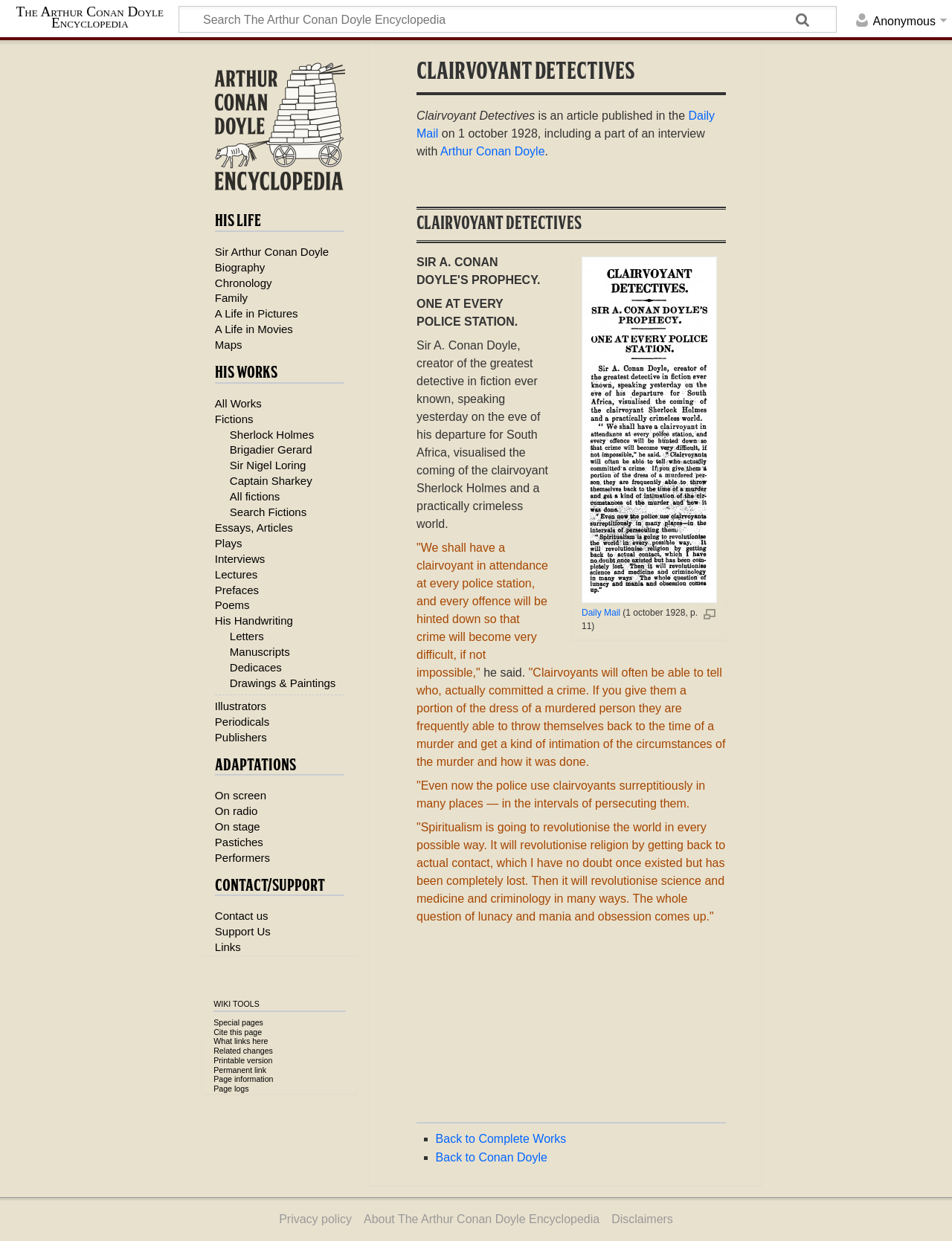Show the bounding box coordinates of the element that should be clicked to complete the task: "Search The Arthur Conan Doyle Encyclopedia".

[0.188, 0.005, 0.878, 0.026]